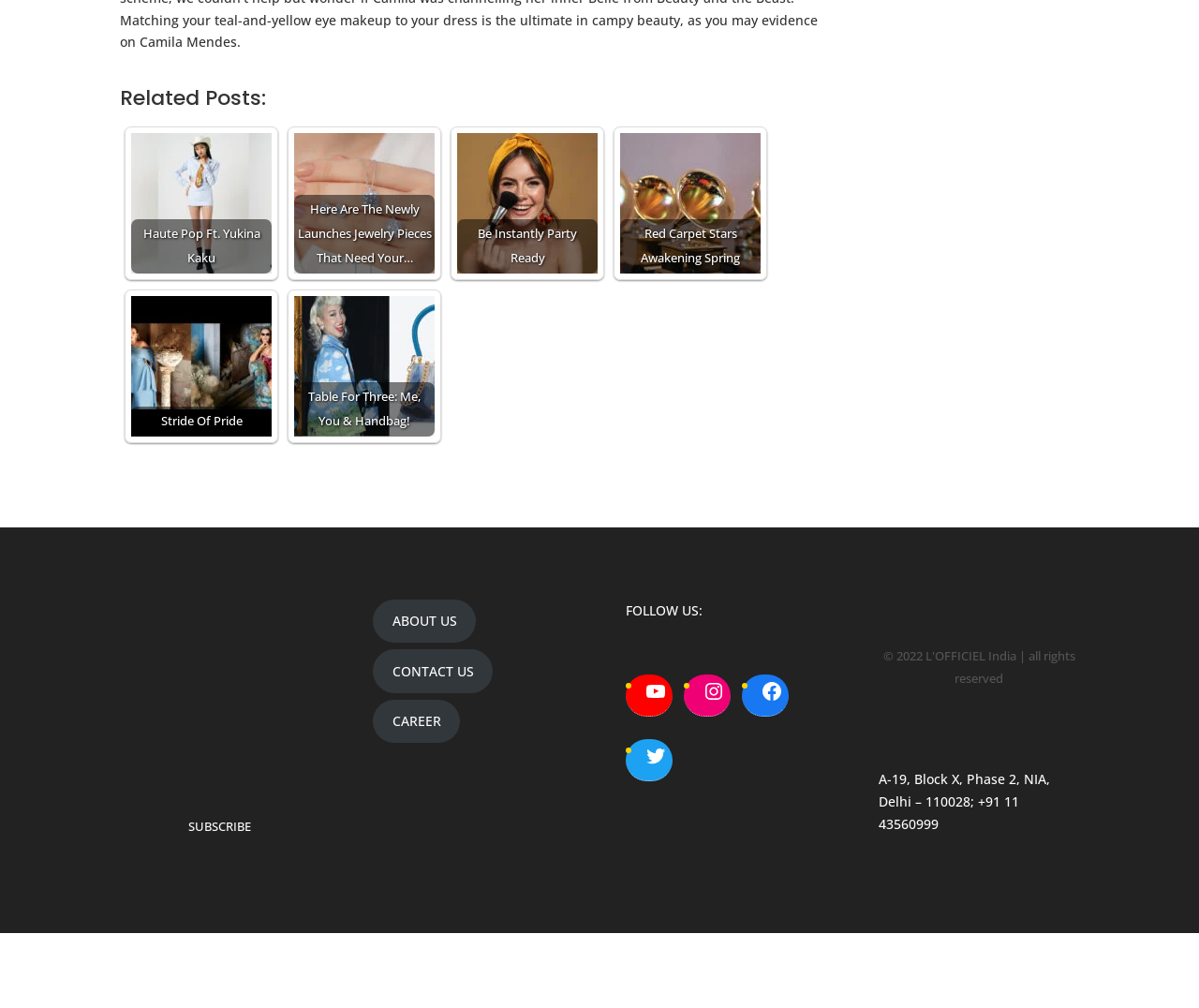How many social media links are there?
Refer to the image and give a detailed response to the question.

There are 4 social media links because there are 4 link elements (IDs 332, 333, 334, and 335) that are direct children of the contentinfo element and have a y-coordinate between 0.669 and 0.767.